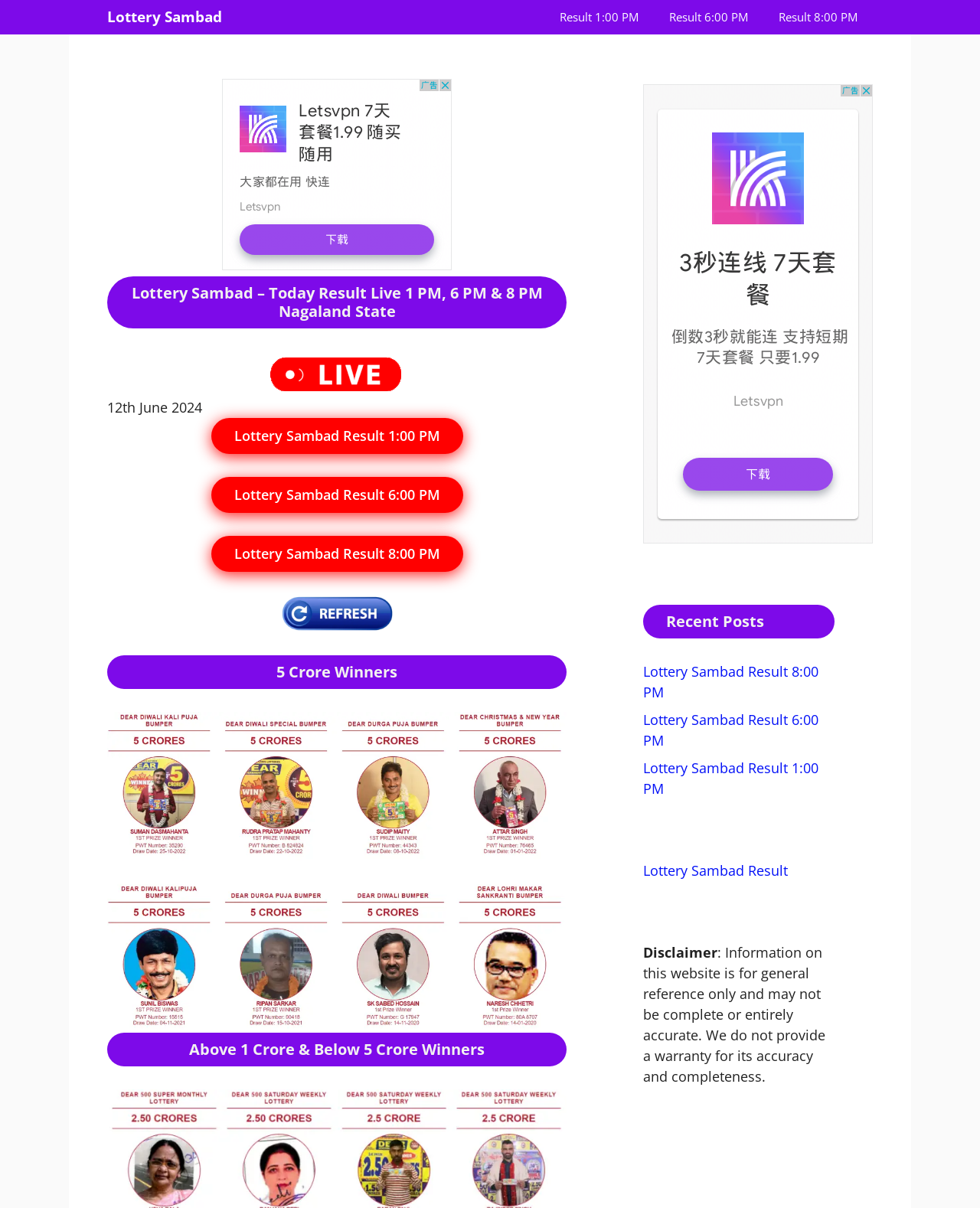Identify the bounding box coordinates of the section that should be clicked to achieve the task described: "View Result 1:00 PM".

[0.555, 0.0, 0.667, 0.029]